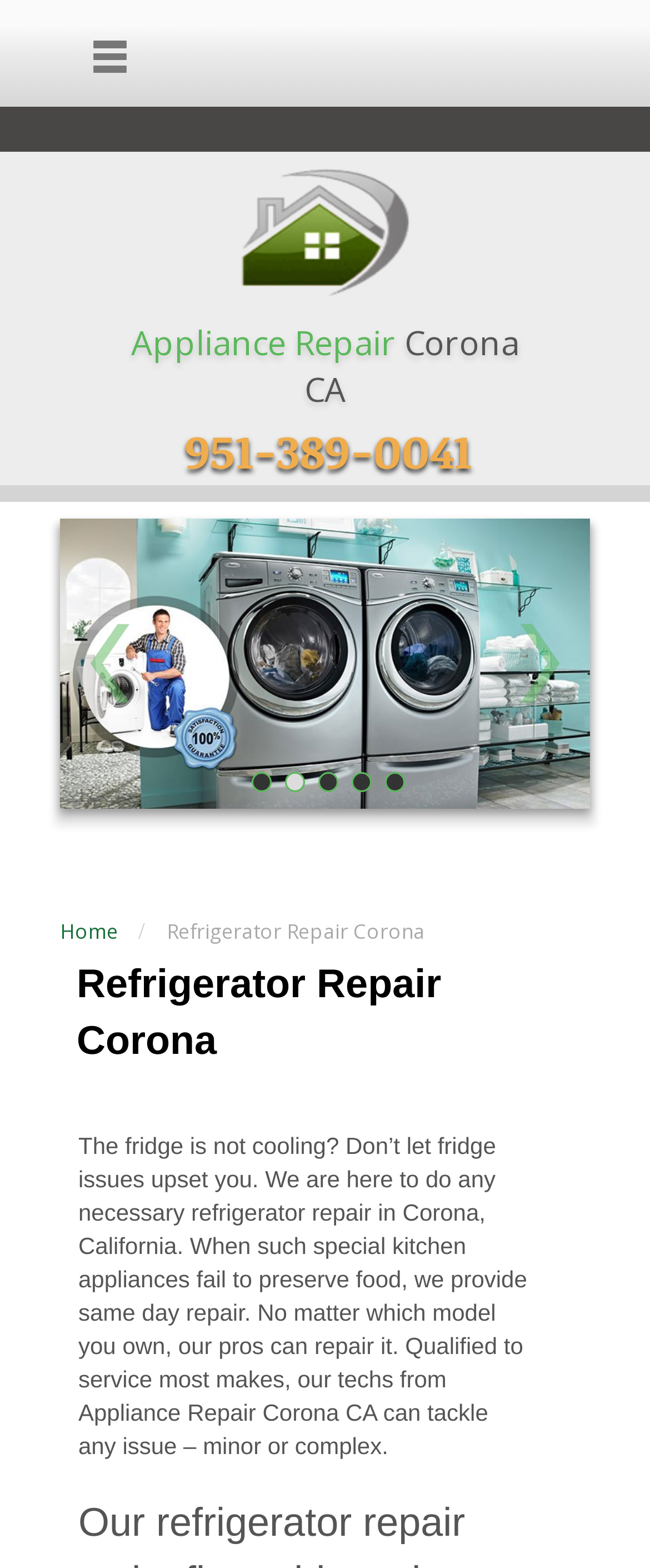Please answer the following question as detailed as possible based on the image: 
What is the city where the appliance repair service is located?

I found the city by looking at the static text element 'Corona CA' which is located near the top of the page.